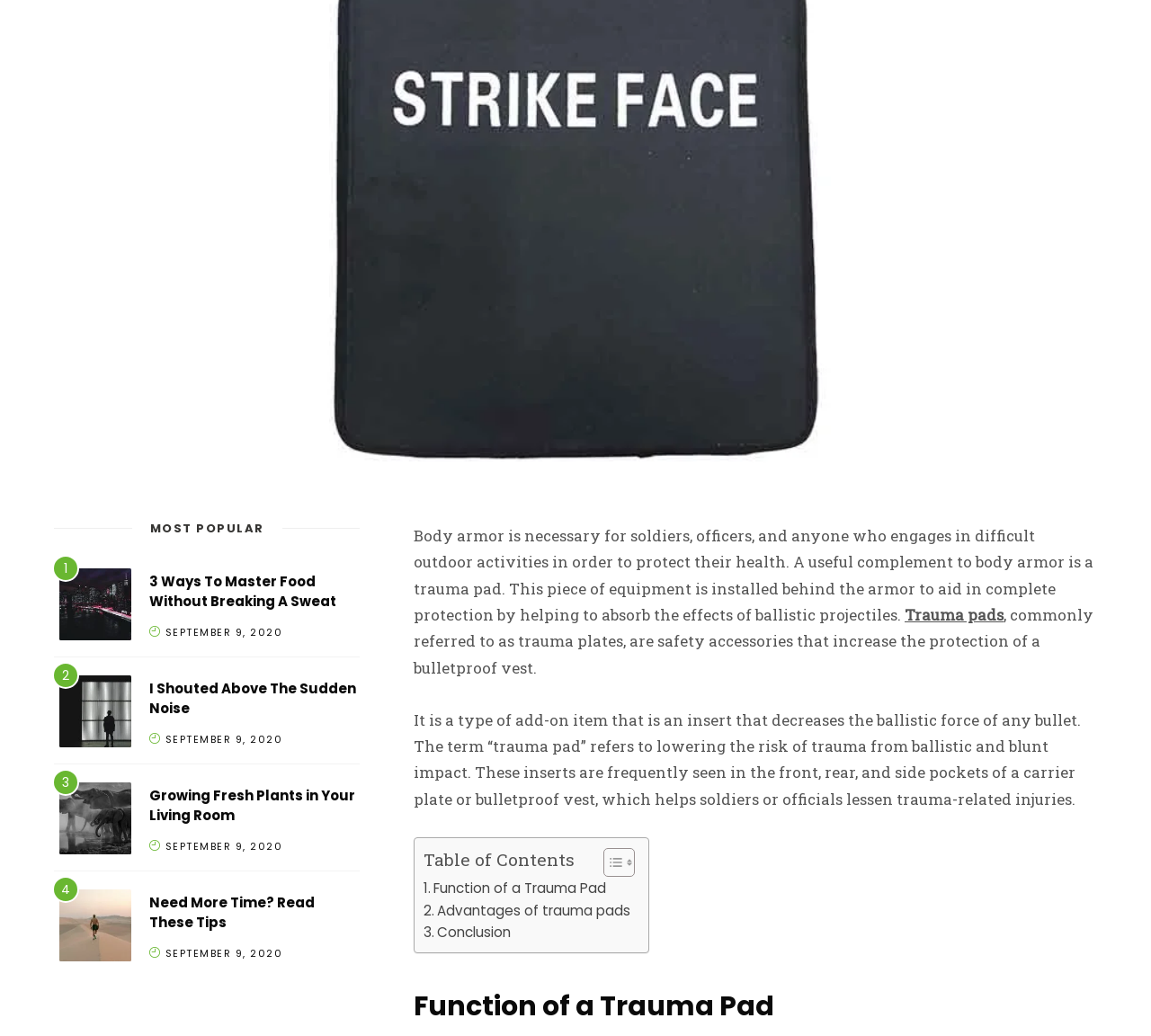Using the format (top-left x, top-left y, bottom-right x, bottom-right y), provide the bounding box coordinates for the described UI element. All values should be floating point numbers between 0 and 1: Conclusion

[0.368, 0.89, 0.444, 0.911]